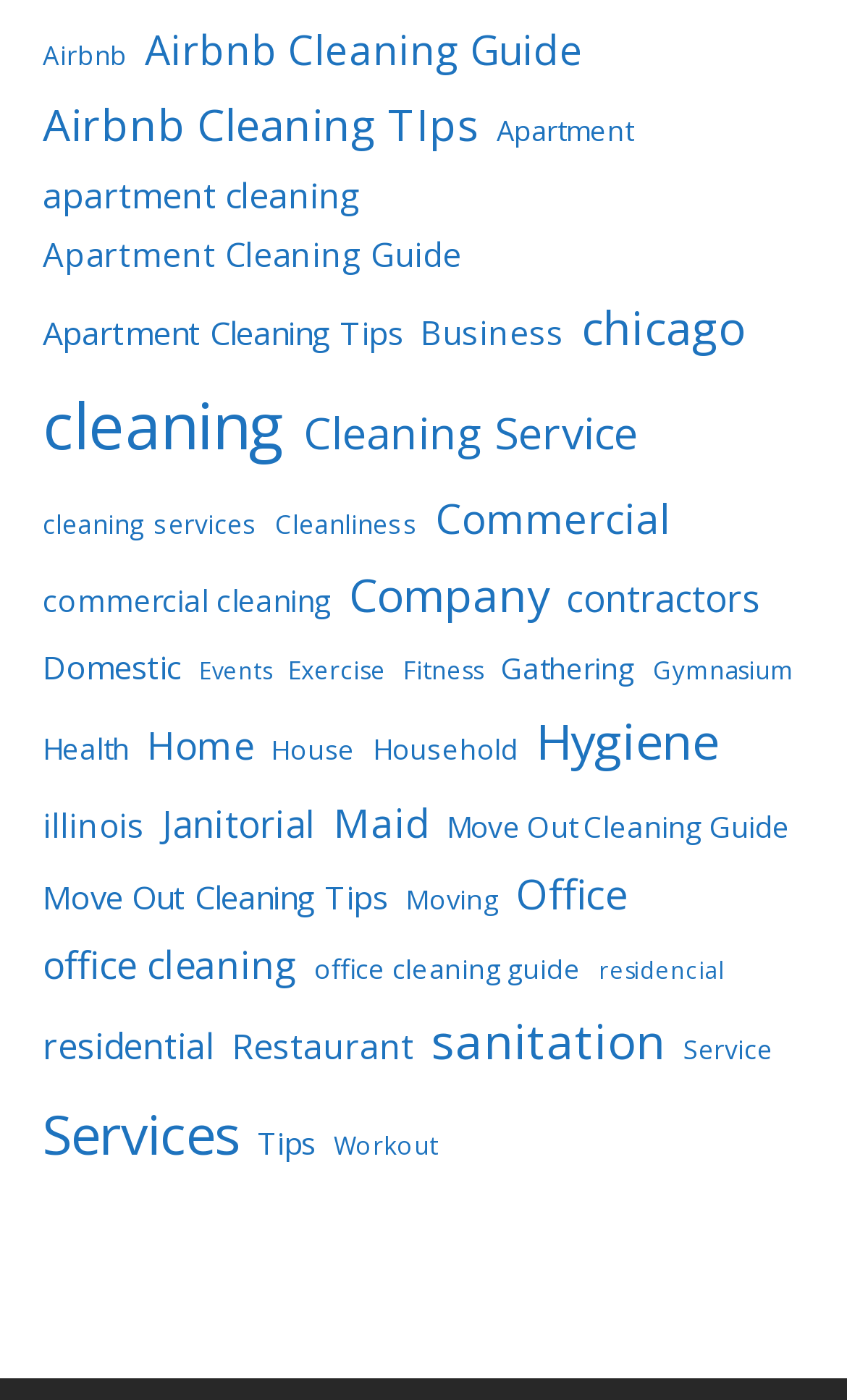Given the description "Nail Products", provide the bounding box coordinates of the corresponding UI element.

None